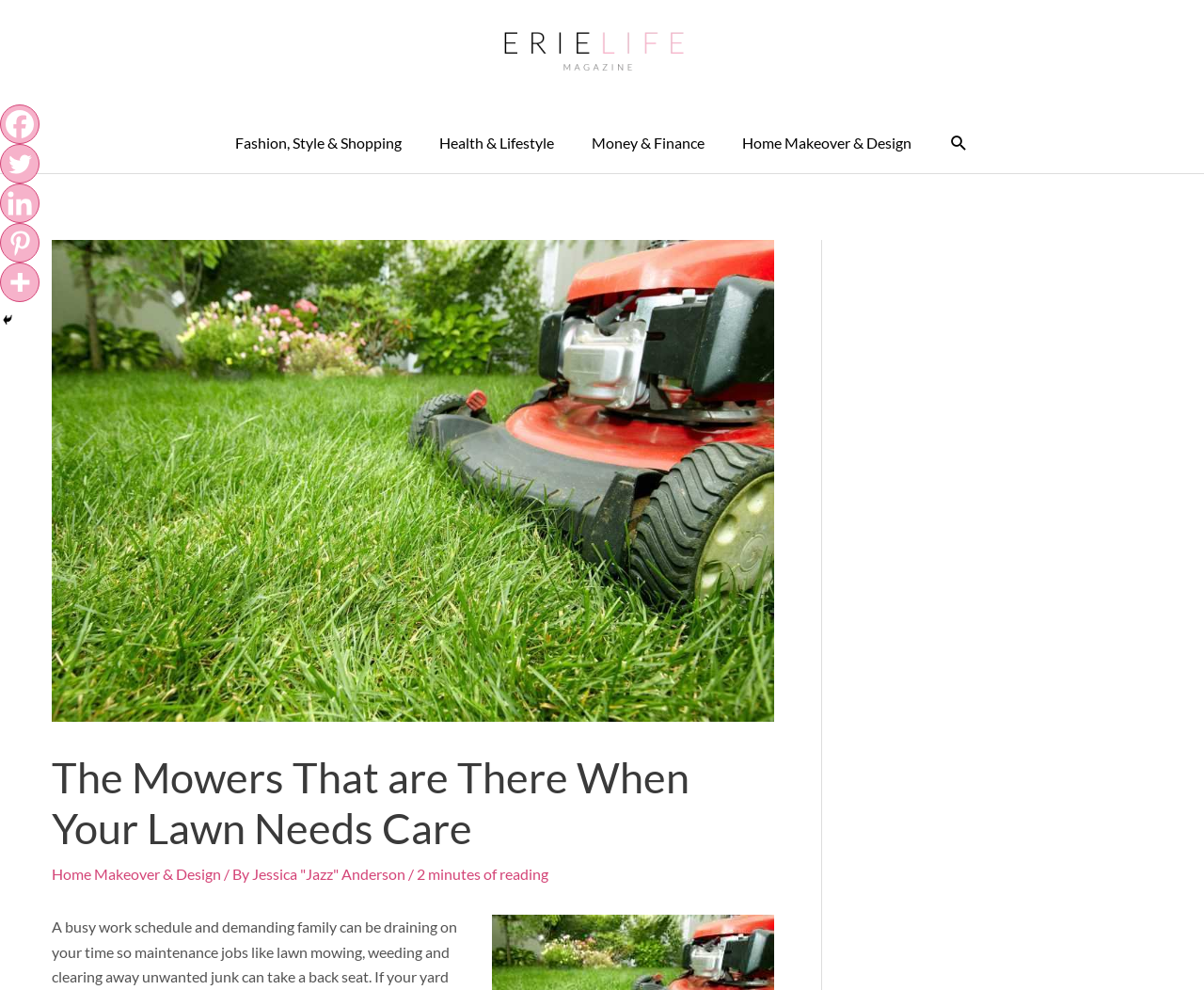Find the bounding box coordinates of the element to click in order to complete this instruction: "visit Fashion, Style & Shopping page". The bounding box coordinates must be four float numbers between 0 and 1, denoted as [left, top, right, bottom].

[0.18, 0.114, 0.349, 0.175]